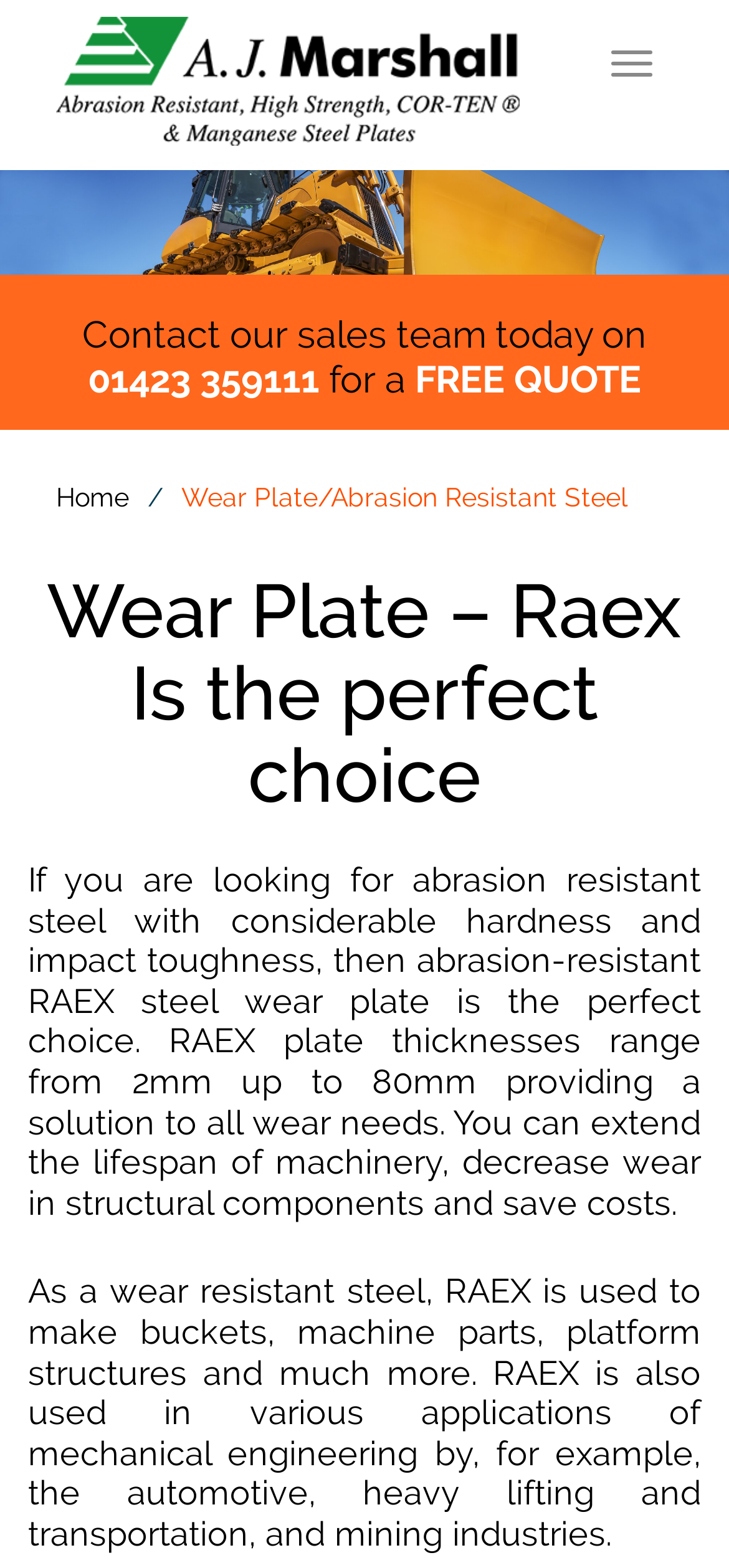Bounding box coordinates should be provided in the format (top-left x, top-left y, bottom-right x, bottom-right y) with all values between 0 and 1. Identify the bounding box for this UI element: Home

[0.077, 0.308, 0.177, 0.327]